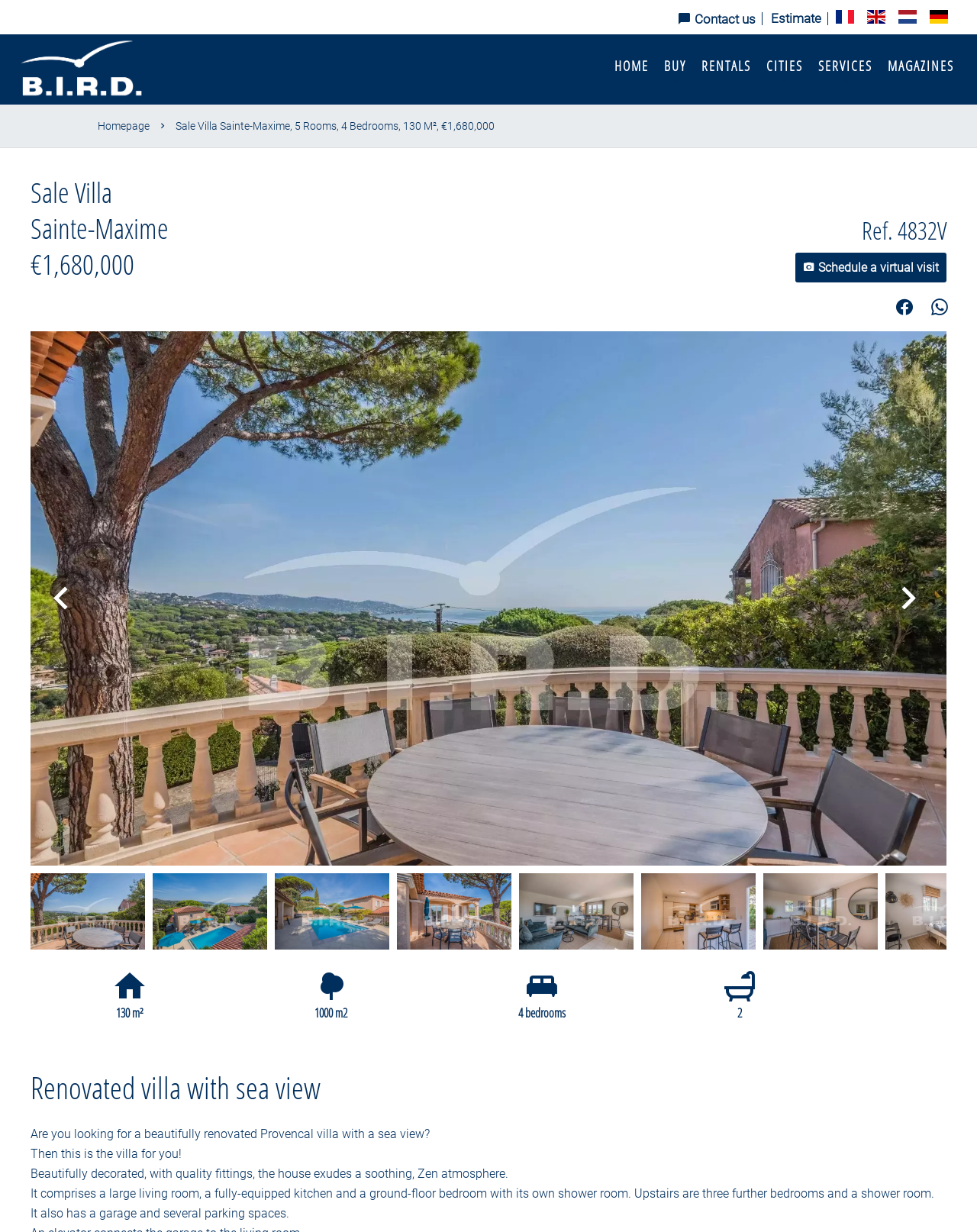How many bedrooms does the villa have?
Using the details from the image, give an elaborate explanation to answer the question.

The webpage mentions '4 bedrooms' in the static text '130 m²', '1000 m2', '4 bedrooms', which indicates the number of bedrooms in the villa.